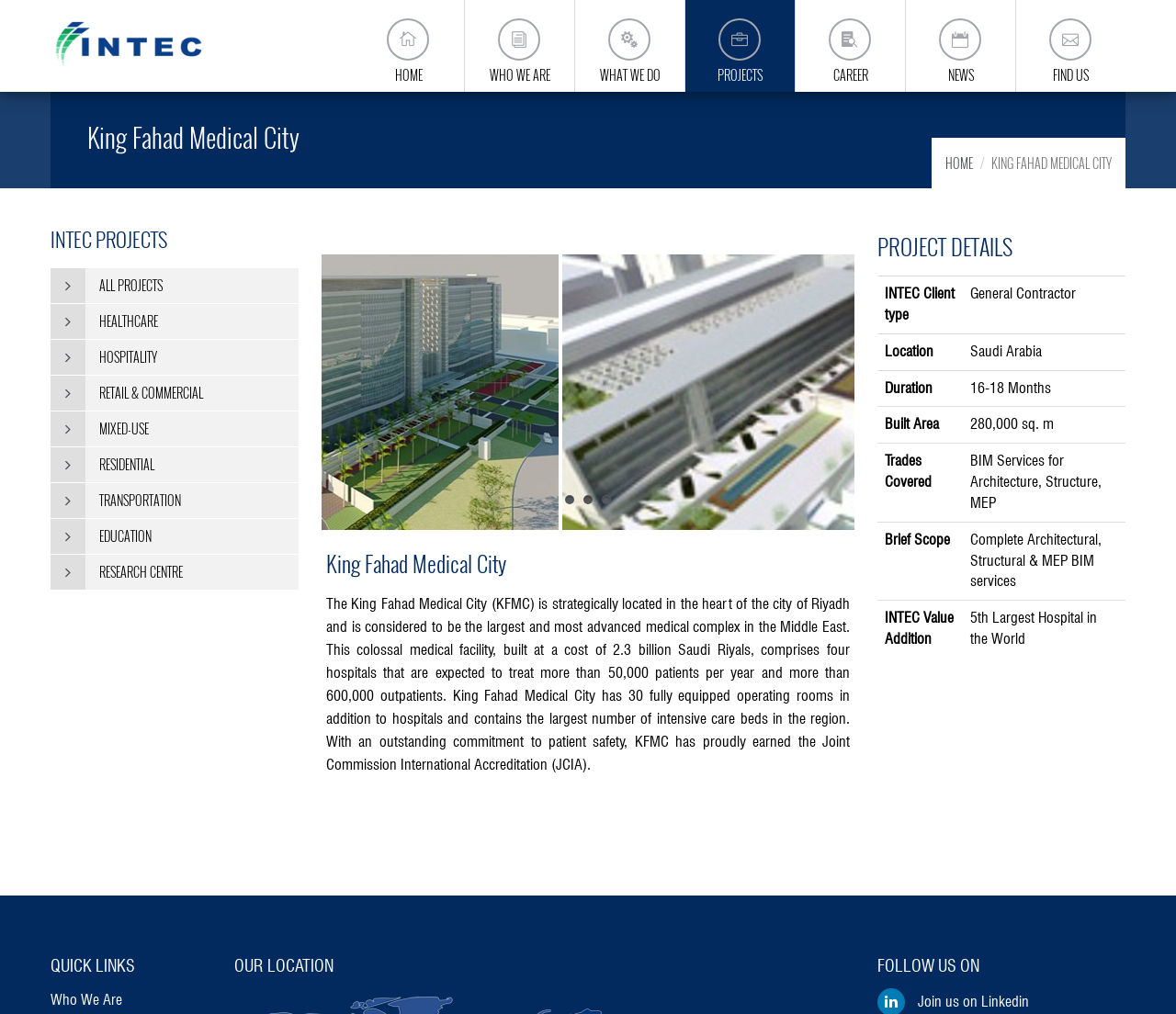Generate a comprehensive caption for the webpage you are viewing.

The webpage is about King Fahad Medical City, a large and advanced medical complex in the Middle East. At the top left corner, there is a logo link and an image of the logo. Next to it, there are seven navigation links: HOME, WHO WE ARE, WHAT WE DO, PROJECTS, CAREER, NEWS, and FIND US. 

Below the navigation links, there is a heading "INTEC PROJECTS" followed by six links categorized by project types: ALL PROJECTS, HEALTHCARE, HOSPITALITY, RETAIL & COMMERCIAL, MIXED-USE, RESIDENTIAL, and TRANSPORTATION. 

On the right side of the page, there is a heading "King Fahad Medical City" followed by a paragraph describing the medical city, its location, and its features. 

Below the paragraph, there is a heading "PROJECT DETAILS" followed by a table with six rows, each containing information about the project, such as client type, location, duration, built area, trades covered, and brief scope. 

At the bottom of the page, there are three sections: QUICK LINKS with a link to "Who We Are", OUR LOCATION, and FOLLOW US ON with a link to join on LinkedIn.